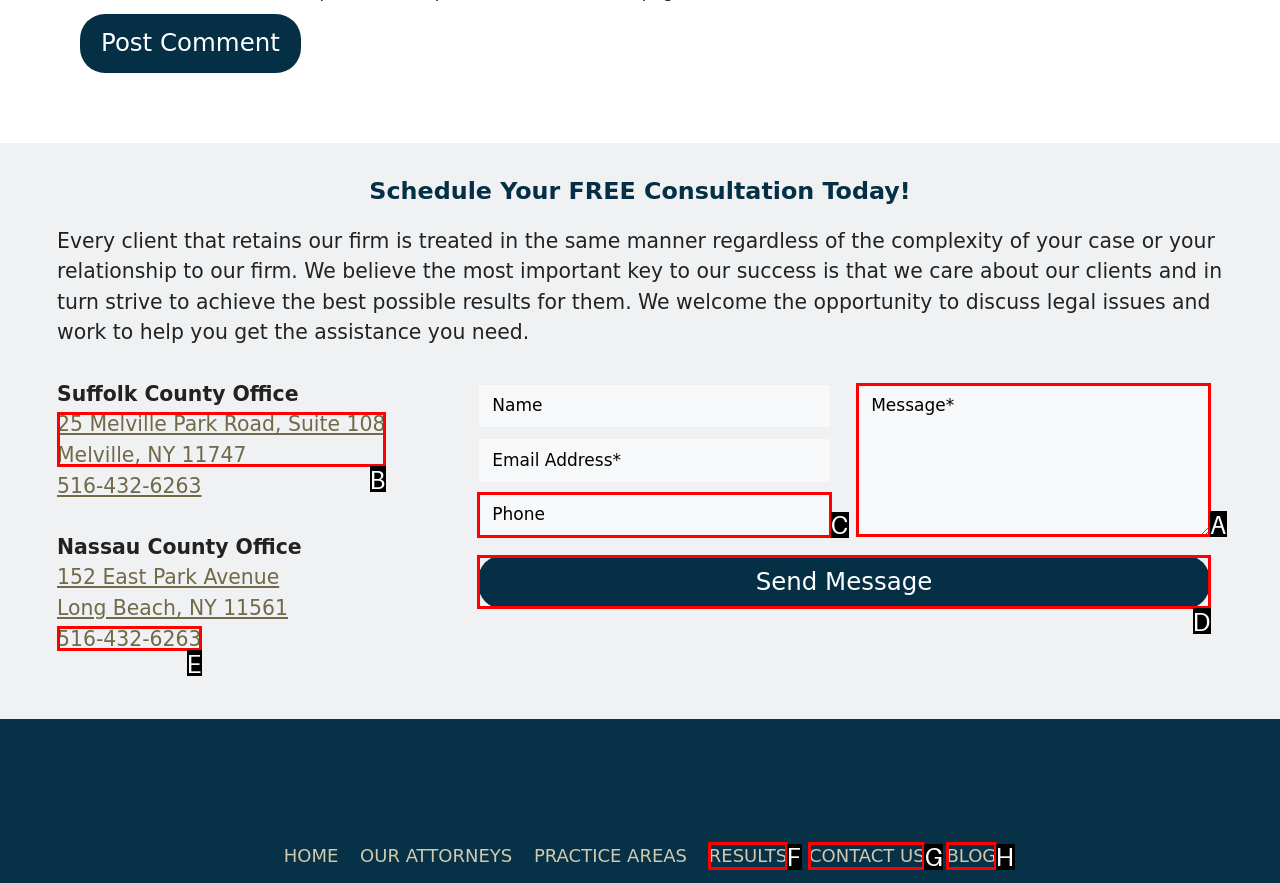Find the HTML element that corresponds to the description: RESULTS. Indicate your selection by the letter of the appropriate option.

F